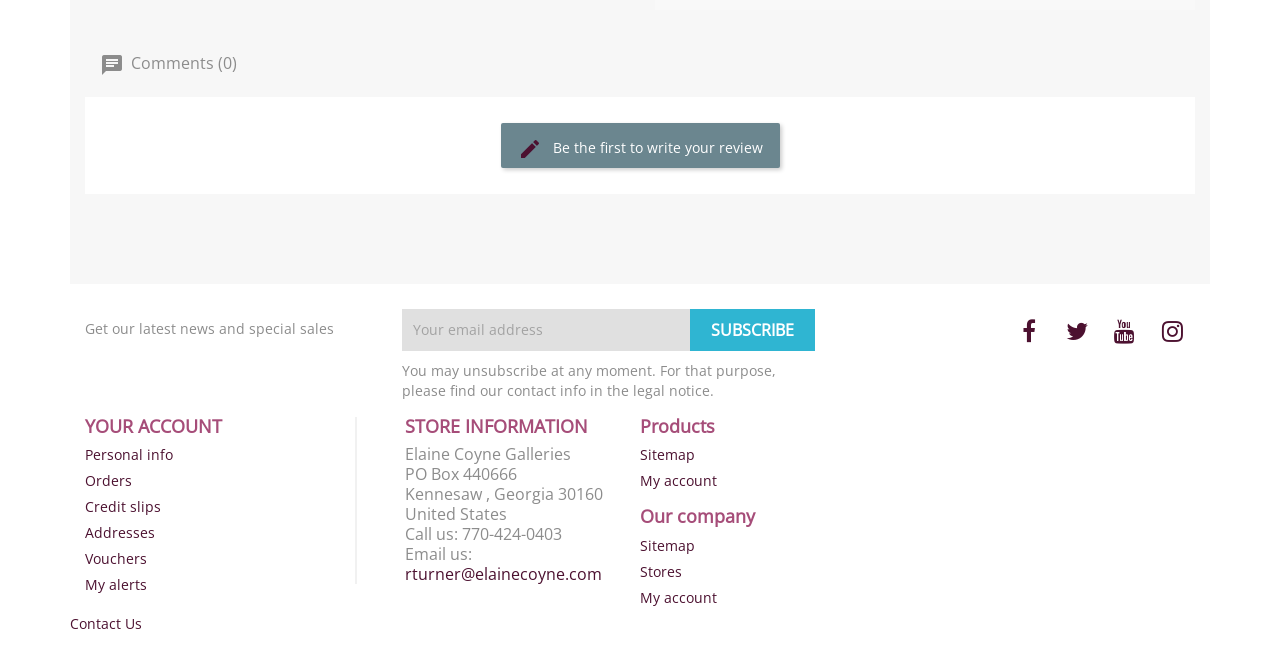Find the bounding box coordinates of the clickable area that will achieve the following instruction: "Get store information".

[0.316, 0.634, 0.459, 0.671]